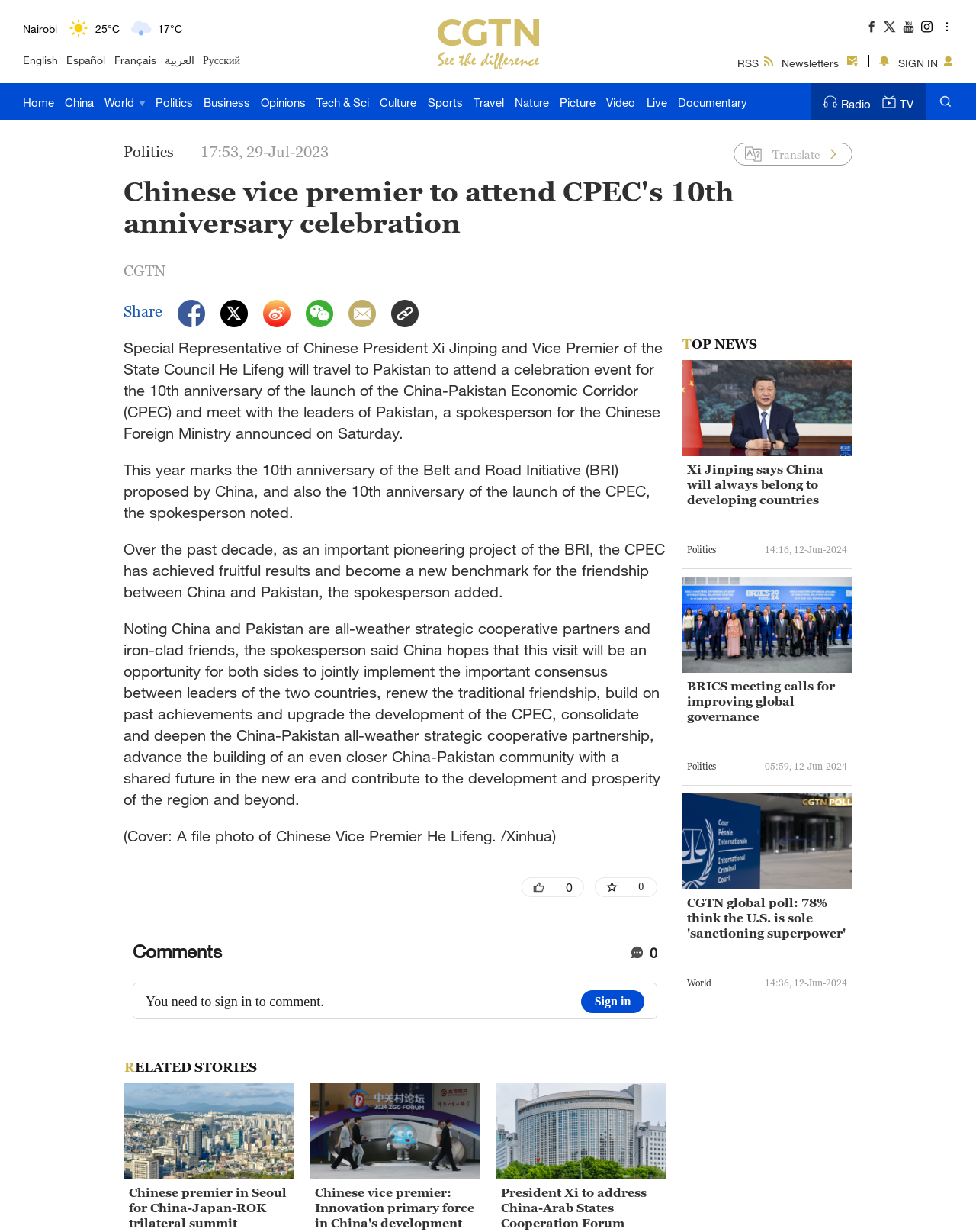What is the weather forecast for Mumbai?
Based on the image, please offer an in-depth response to the question.

I found the weather forecast for Mumbai by looking at the weather section of the webpage, where it lists various cities along with their weather conditions. Mumbai is one of the cities listed, and its weather forecast is light rain.